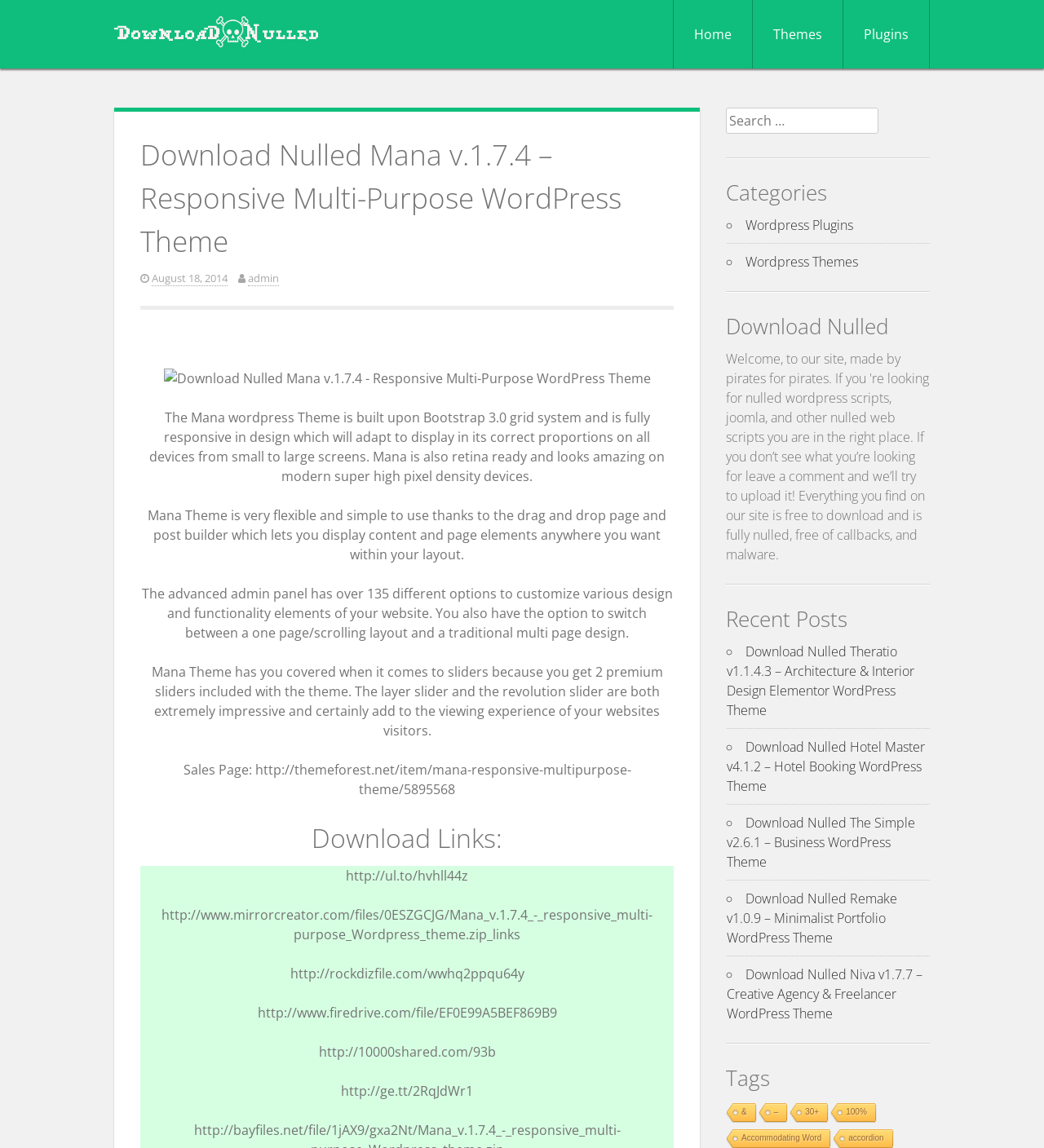Please predict the bounding box coordinates of the element's region where a click is necessary to complete the following instruction: "Go to the 'Themes' page". The coordinates should be represented by four float numbers between 0 and 1, i.e., [left, top, right, bottom].

[0.721, 0.0, 0.808, 0.06]